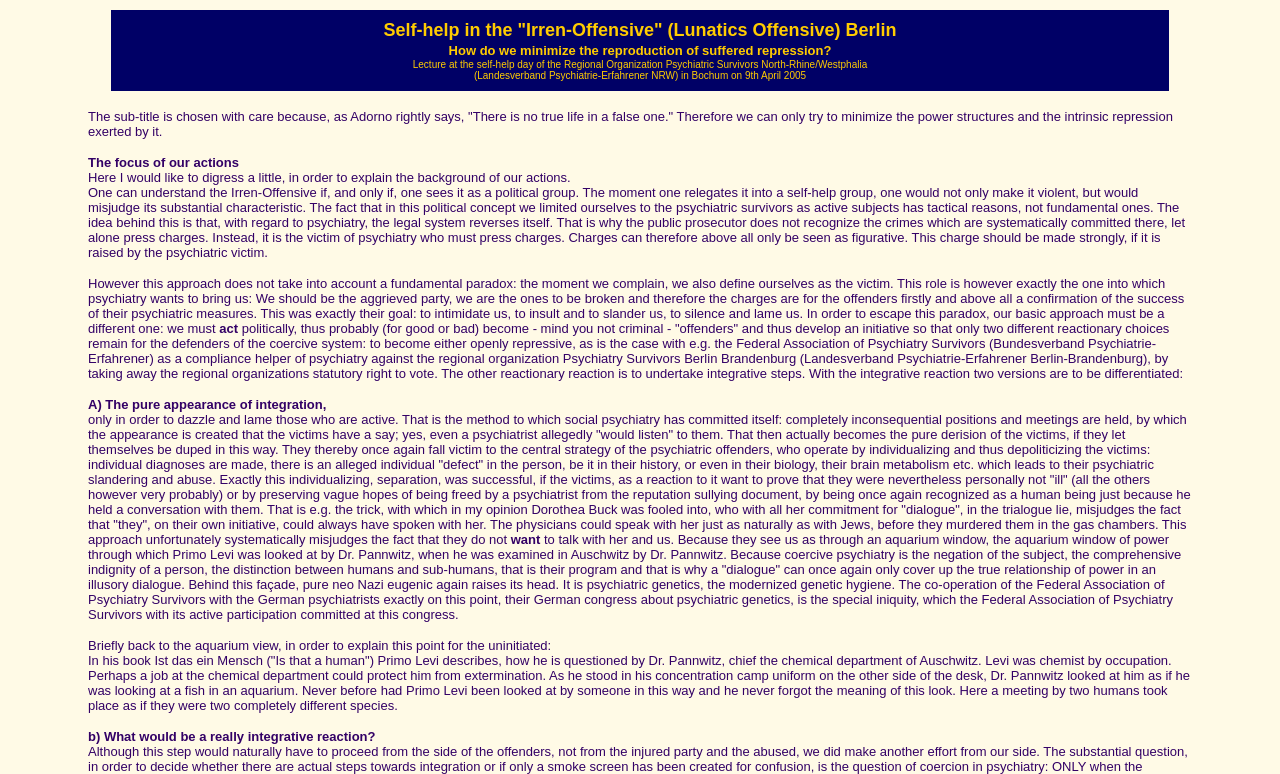What is the date mentioned in the webpage?
Provide a detailed and well-explained answer to the question.

The date 9th April 2005 is mentioned in the webpage as the date of a lecture at the self-help day of the Regional Organization Psychiatric Survivors North-Rhine/Westphalia (Landesverband Psychiatrie-Erfahrener NRW) in Bochum.